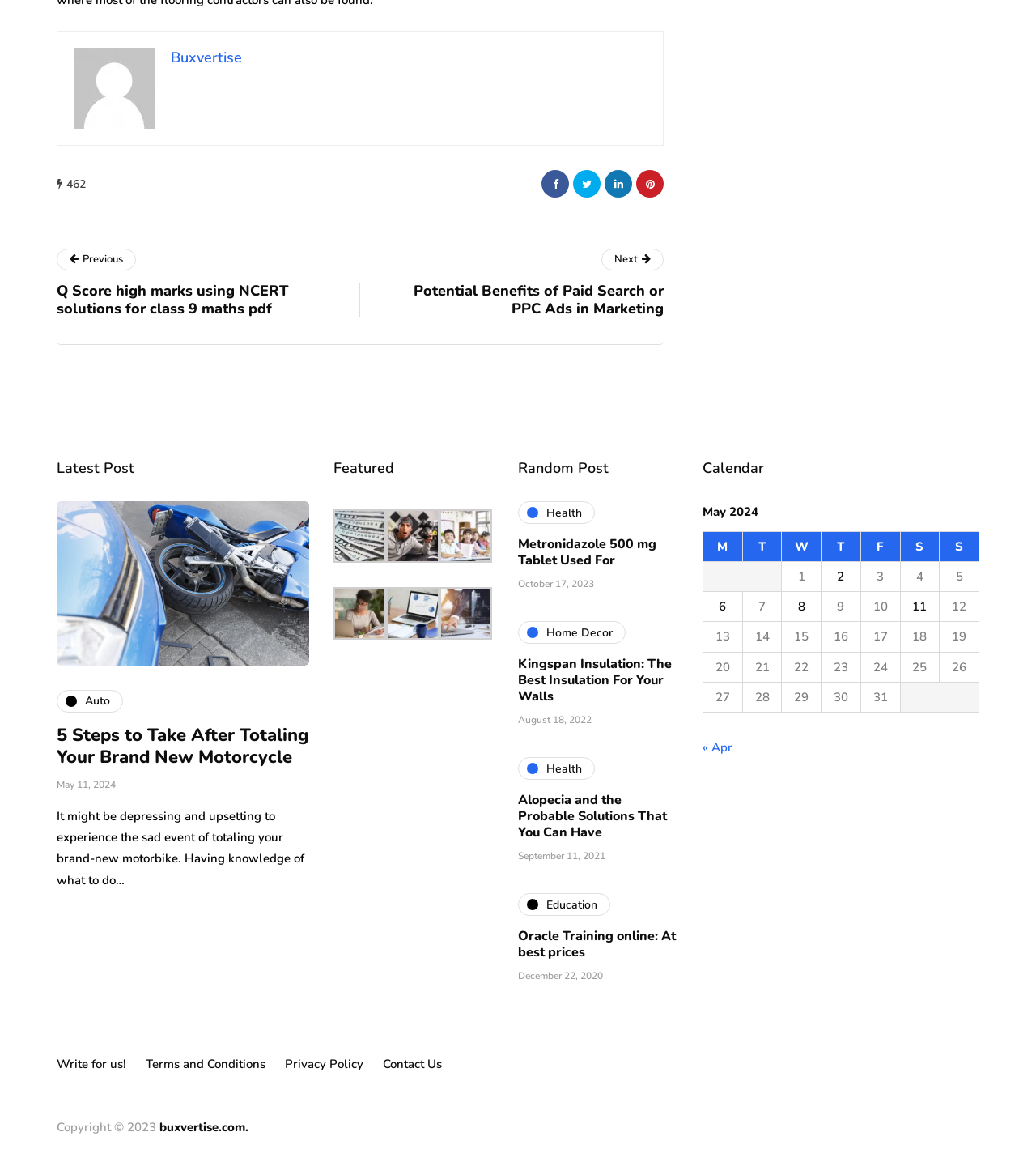Identify the bounding box coordinates of the specific part of the webpage to click to complete this instruction: "Click on the 'What Happens if Water Gets Under a Concrete Slab?' link".

[0.542, 0.622, 0.779, 0.662]